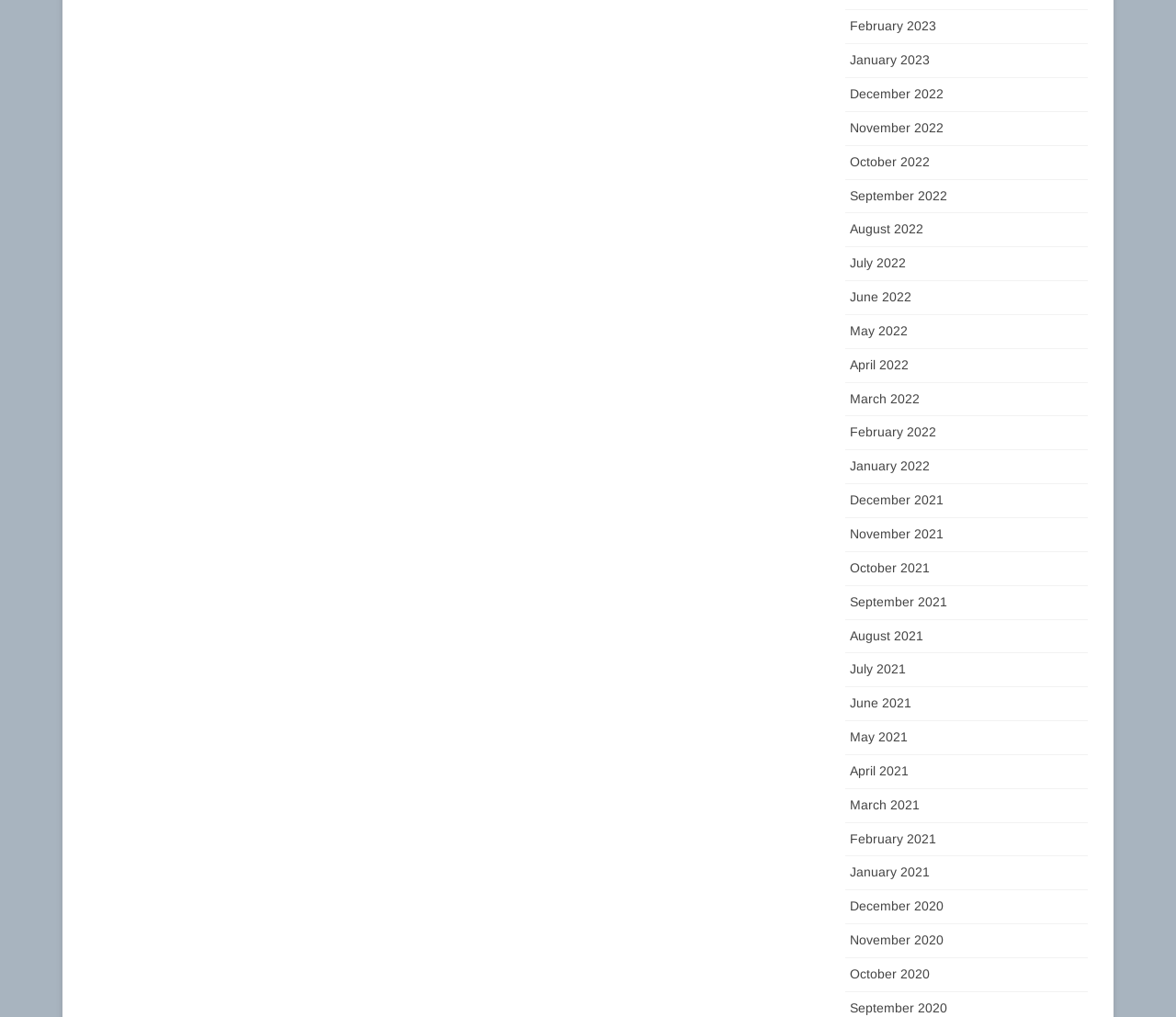Determine the bounding box coordinates of the clickable region to carry out the instruction: "View September 2020".

[0.722, 0.984, 0.805, 0.998]